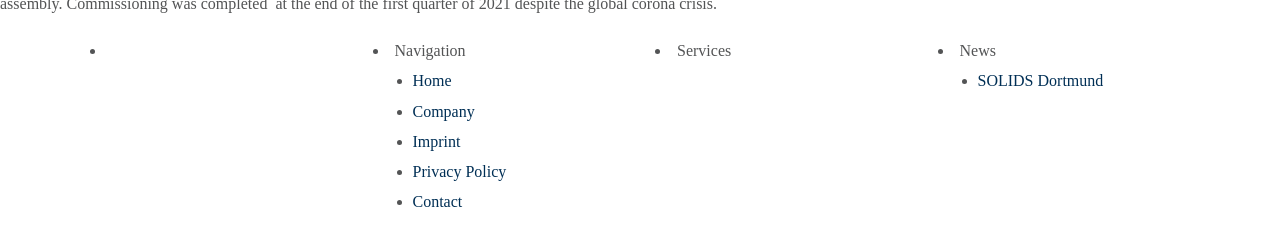Using the element description SOLIDS Dortmund, predict the bounding box coordinates for the UI element. Provide the coordinates in (top-left x, top-left y, bottom-right x, bottom-right y) format with values ranging from 0 to 1.

[0.764, 0.311, 0.862, 0.384]